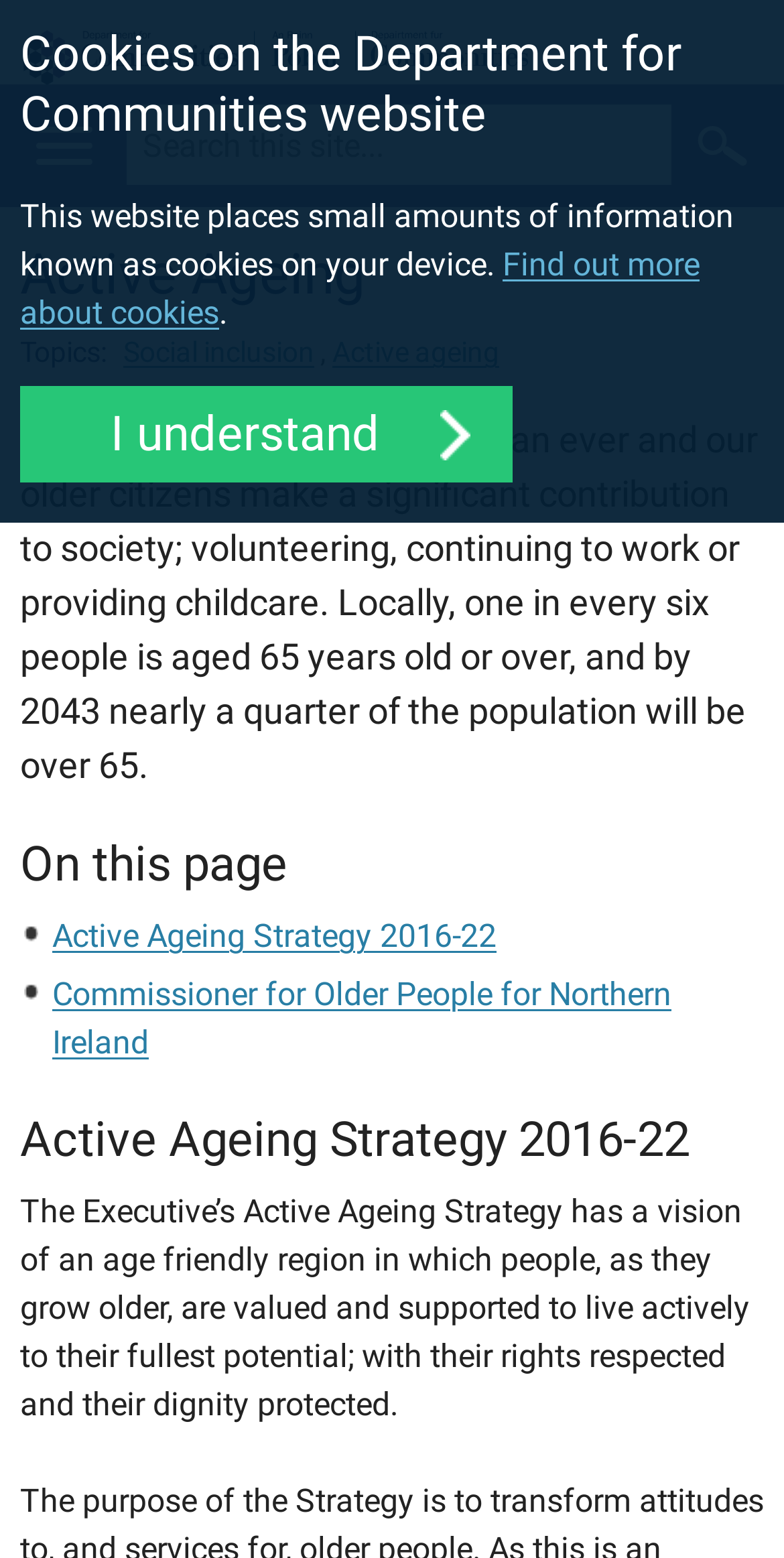Determine the bounding box coordinates of the region I should click to achieve the following instruction: "View the post from leouf69 on Feb 23, 2020, 7:22 AM". Ensure the bounding box coordinates are four float numbers between 0 and 1, i.e., [left, top, right, bottom].

None